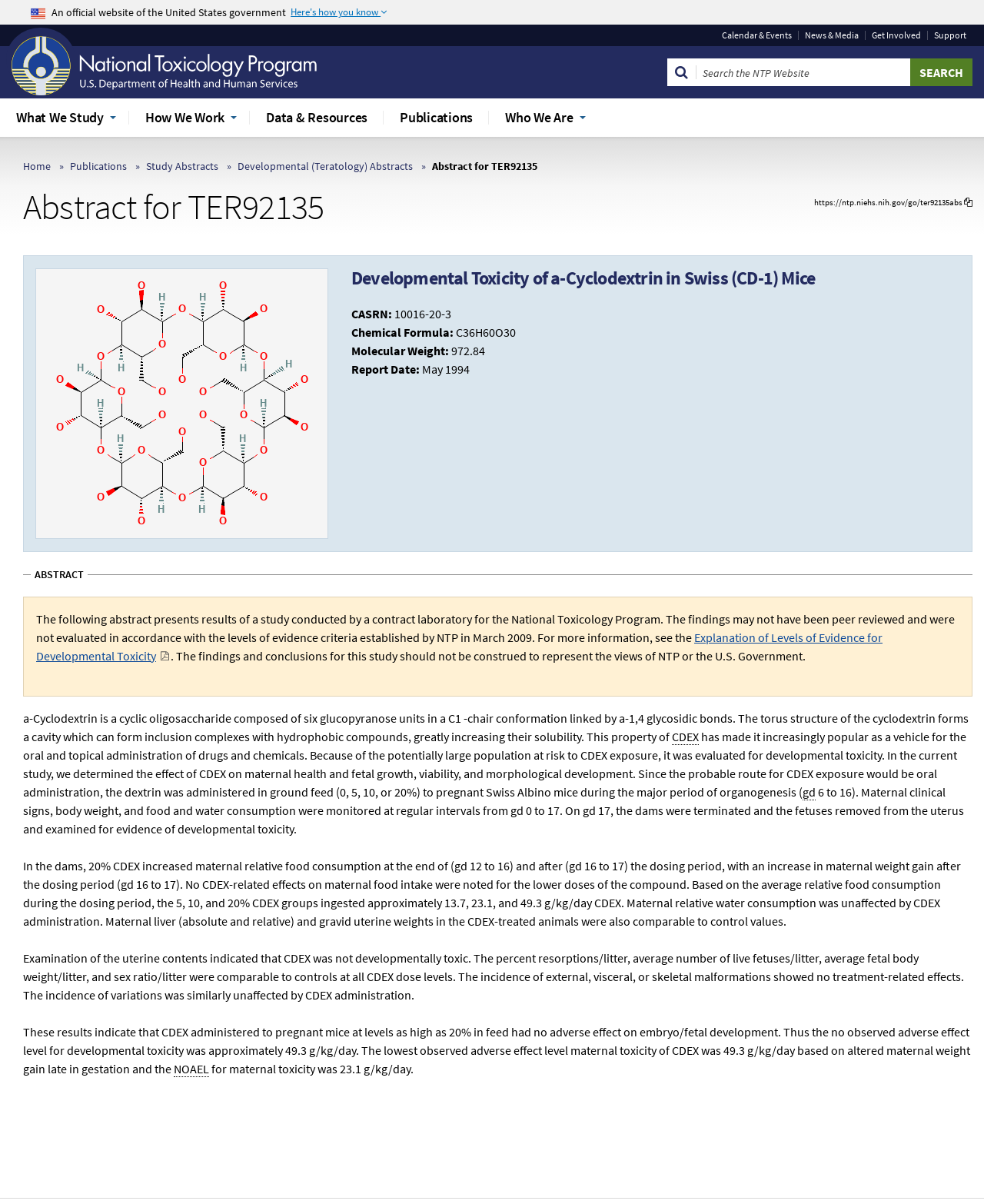Identify the coordinates of the bounding box for the element described below: "Here's how you know". Return the coordinates as four float numbers between 0 and 1: [left, top, right, bottom].

[0.295, 0.006, 0.399, 0.017]